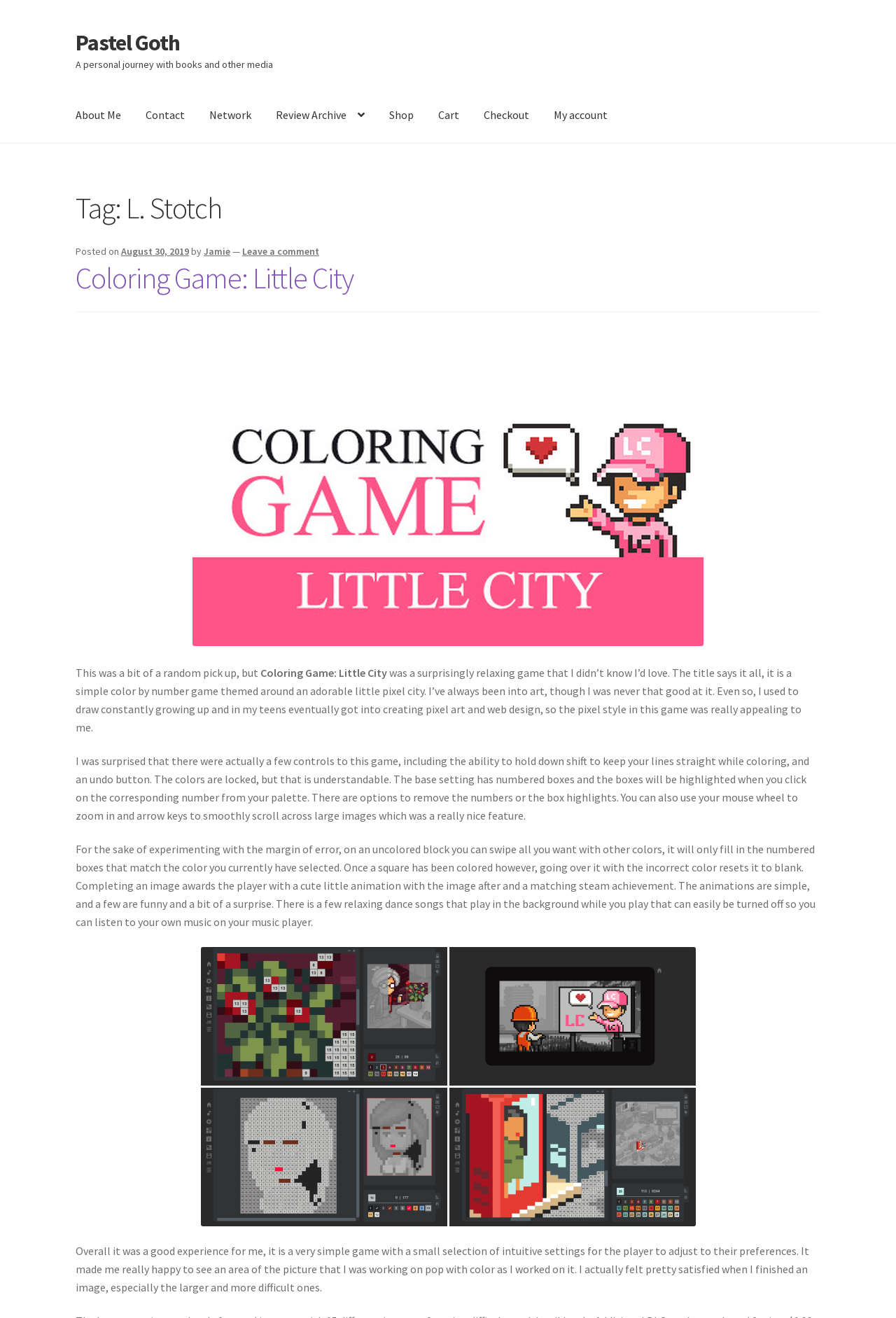Based on the element description Network, identify the bounding box coordinates for the UI element. The coordinates should be in the format (top-left x, top-left y, bottom-right x, bottom-right y) and within the 0 to 1 range.

[0.434, 0.108, 0.48, 0.137]